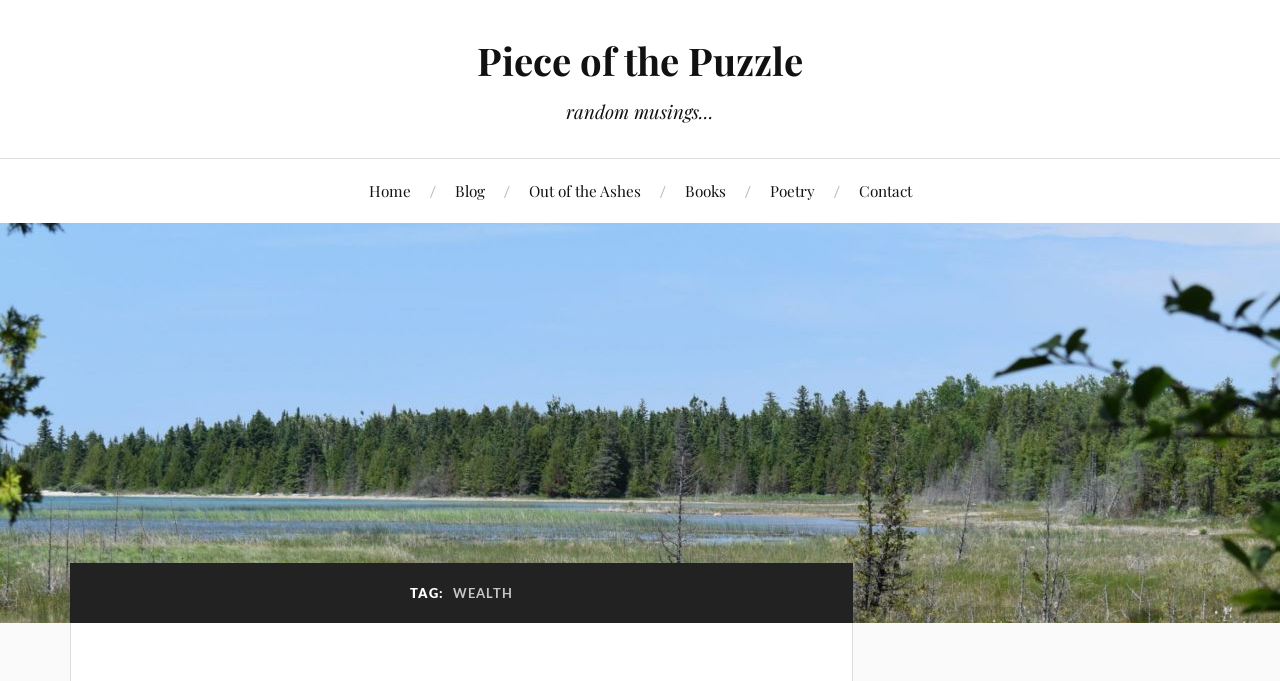From the screenshot, find the bounding box of the UI element matching this description: "Piece of the Puzzle". Supply the bounding box coordinates in the form [left, top, right, bottom], each a float between 0 and 1.

[0.373, 0.051, 0.627, 0.126]